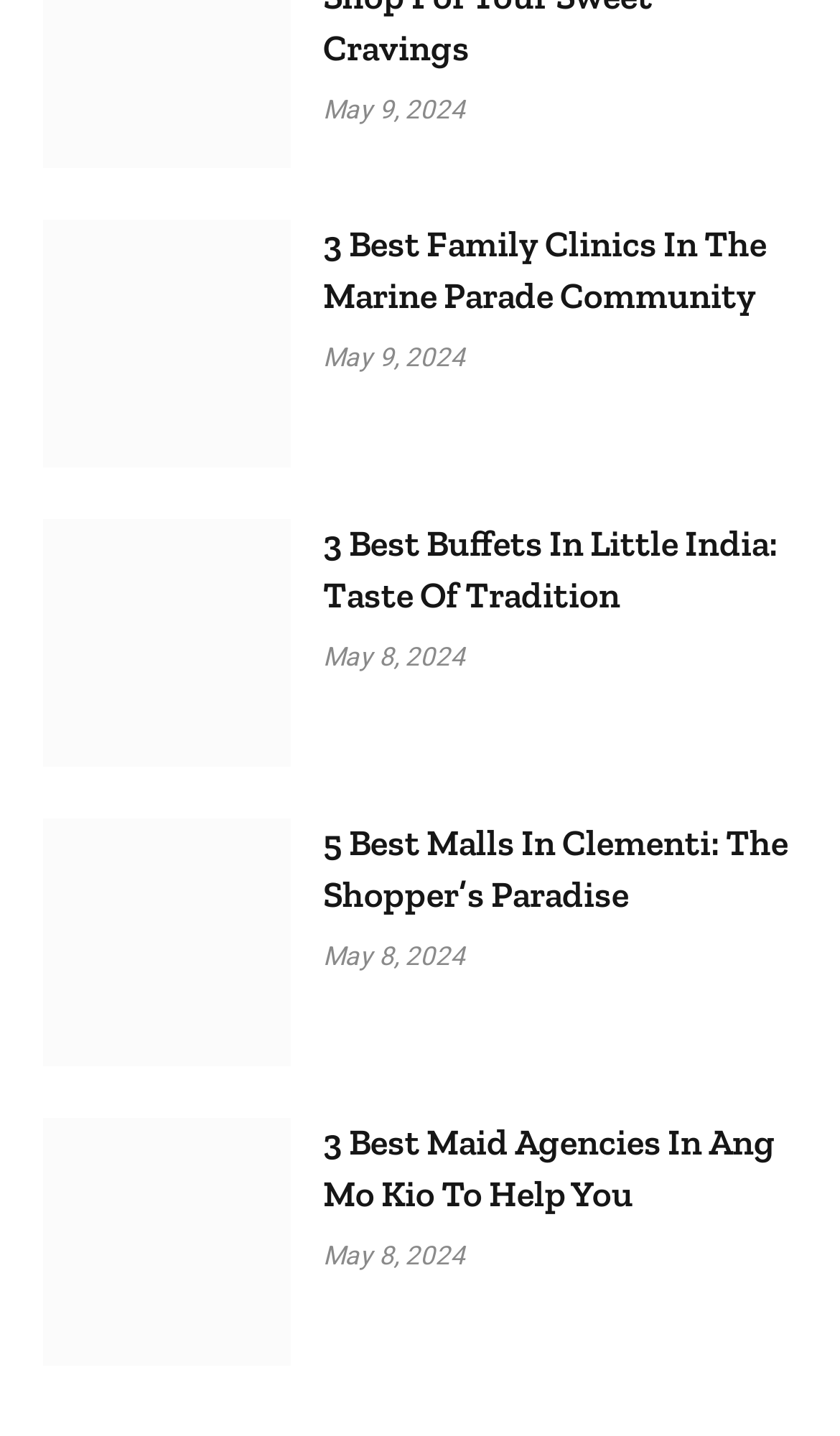Locate the bounding box coordinates of the element's region that should be clicked to carry out the following instruction: "Click on the link to the best Tiong Bahru cake shop". The coordinates need to be four float numbers between 0 and 1, i.e., [left, top, right, bottom].

[0.051, 0.014, 0.346, 0.046]